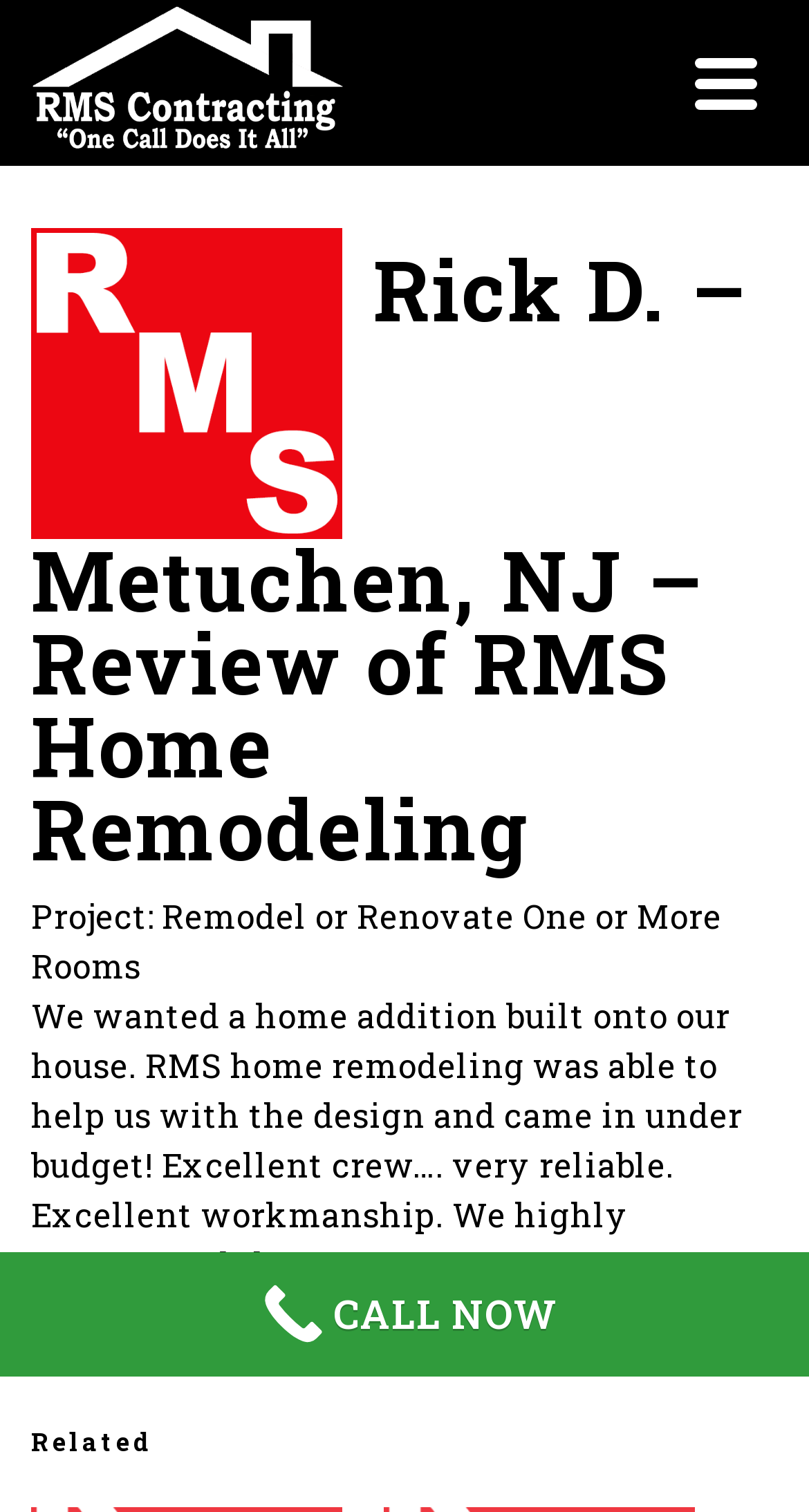From the image, can you give a detailed response to the question below:
What is the call-to-action at the bottom of the page?

The link at the bottom of the page with the text 'CALL NOW' is a call-to-action, encouraging users to take action and contact RMS Home Remodeling.